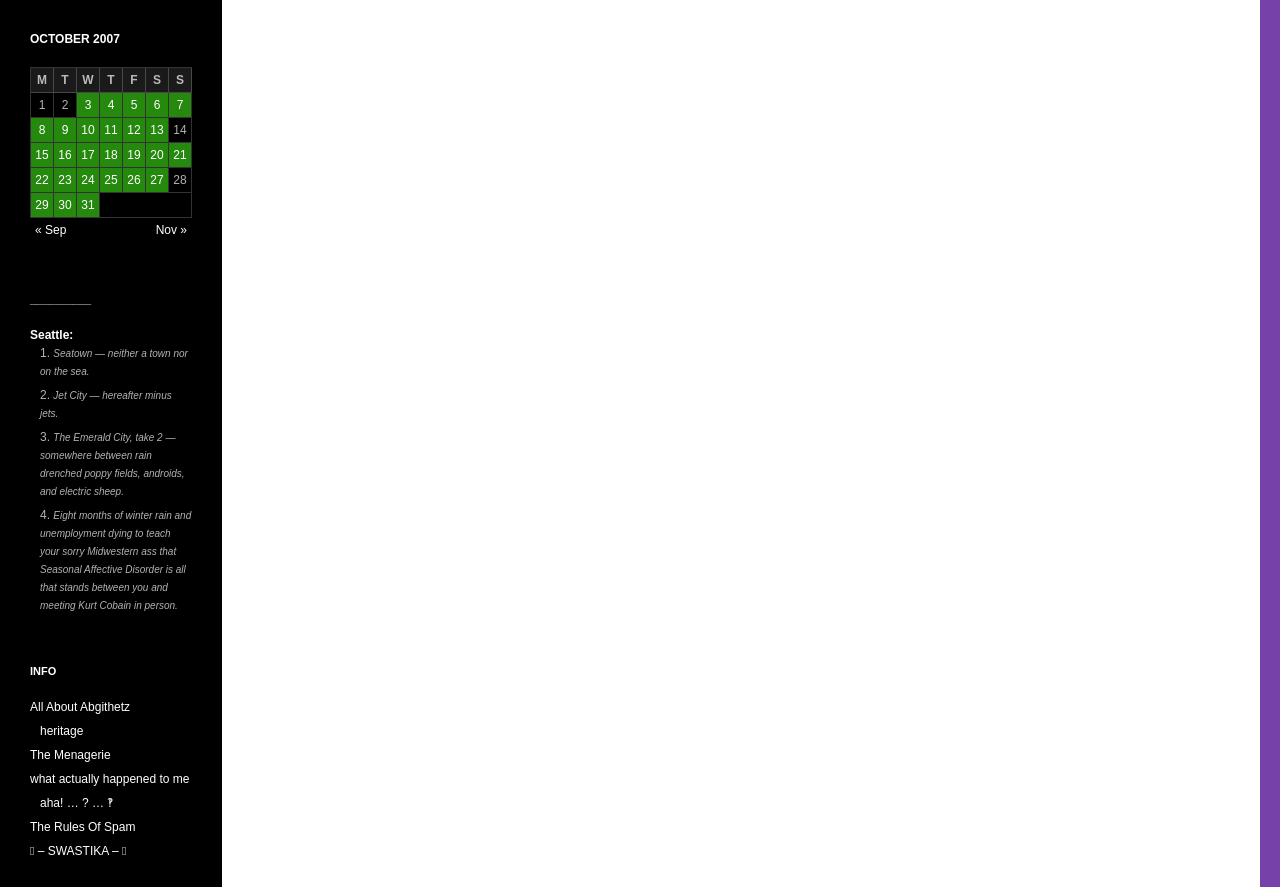What is the link text for the previous month?
Please provide a detailed answer to the question.

The navigation section at the bottom of the webpage has a link with the text '« Sep', which is the link text for the previous month.